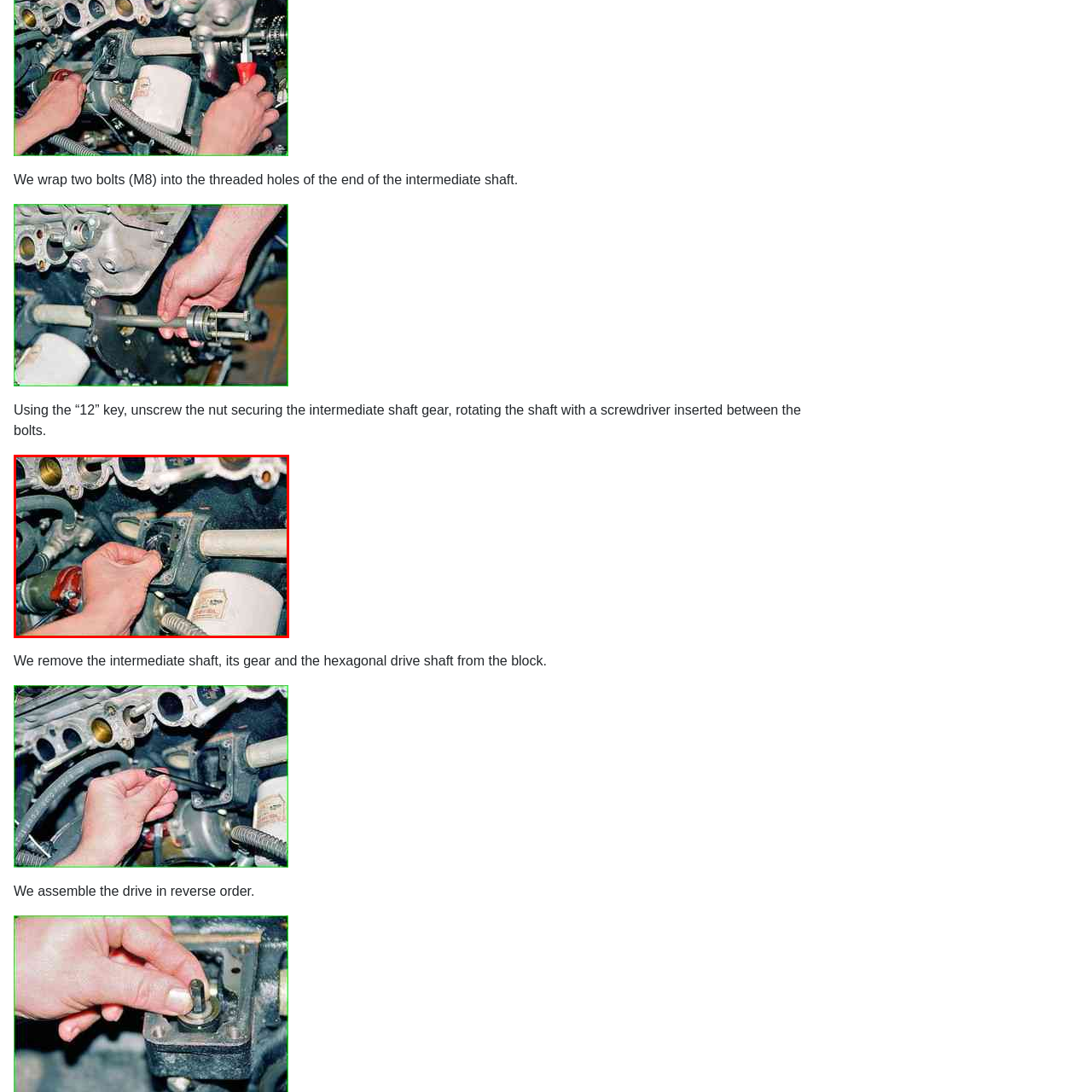Please examine the image within the red bounding box and provide an answer to the following question using a single word or phrase:
What type of engine is being repaired?

ZMZ-406